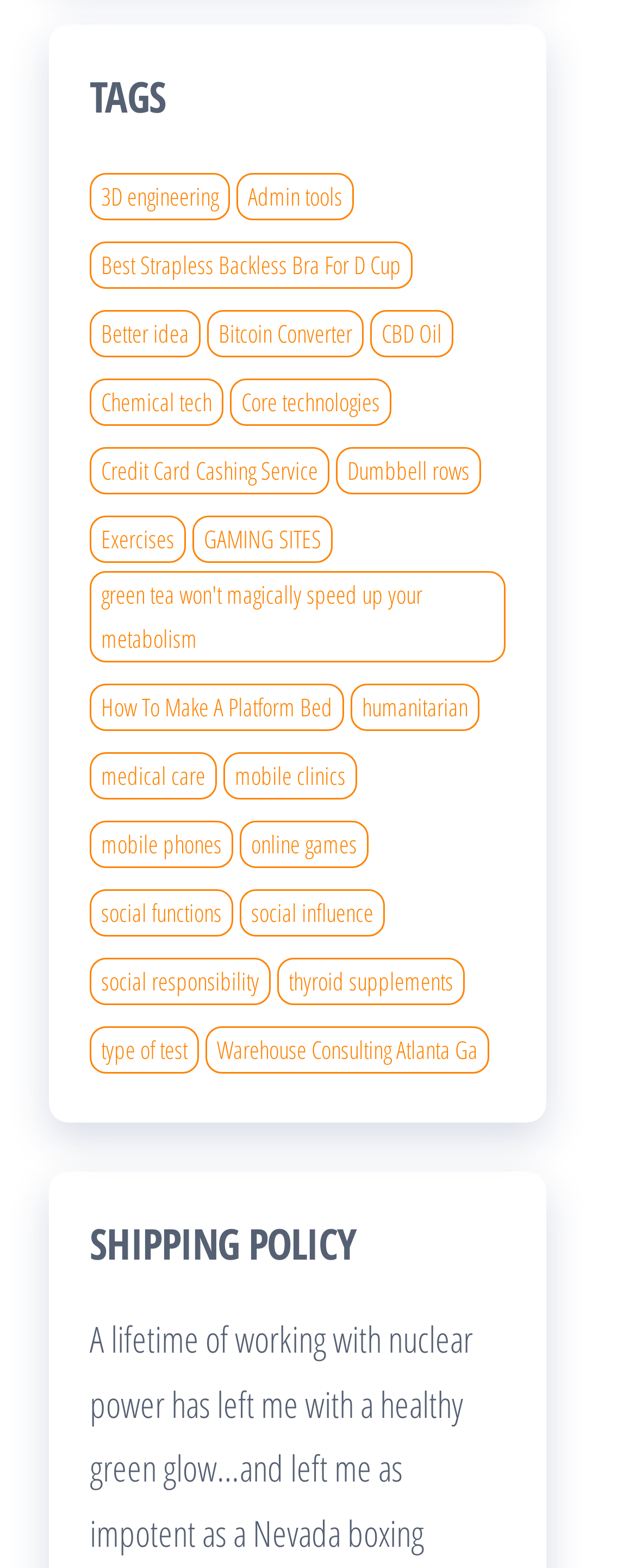Using the information shown in the image, answer the question with as much detail as possible: Is there a category related to health?

I scanned the links under the 'TAGS' heading and found categories like 'medical care', 'mobile clinics', 'thyroid supplements', and 'CBD Oil', which are all related to health.